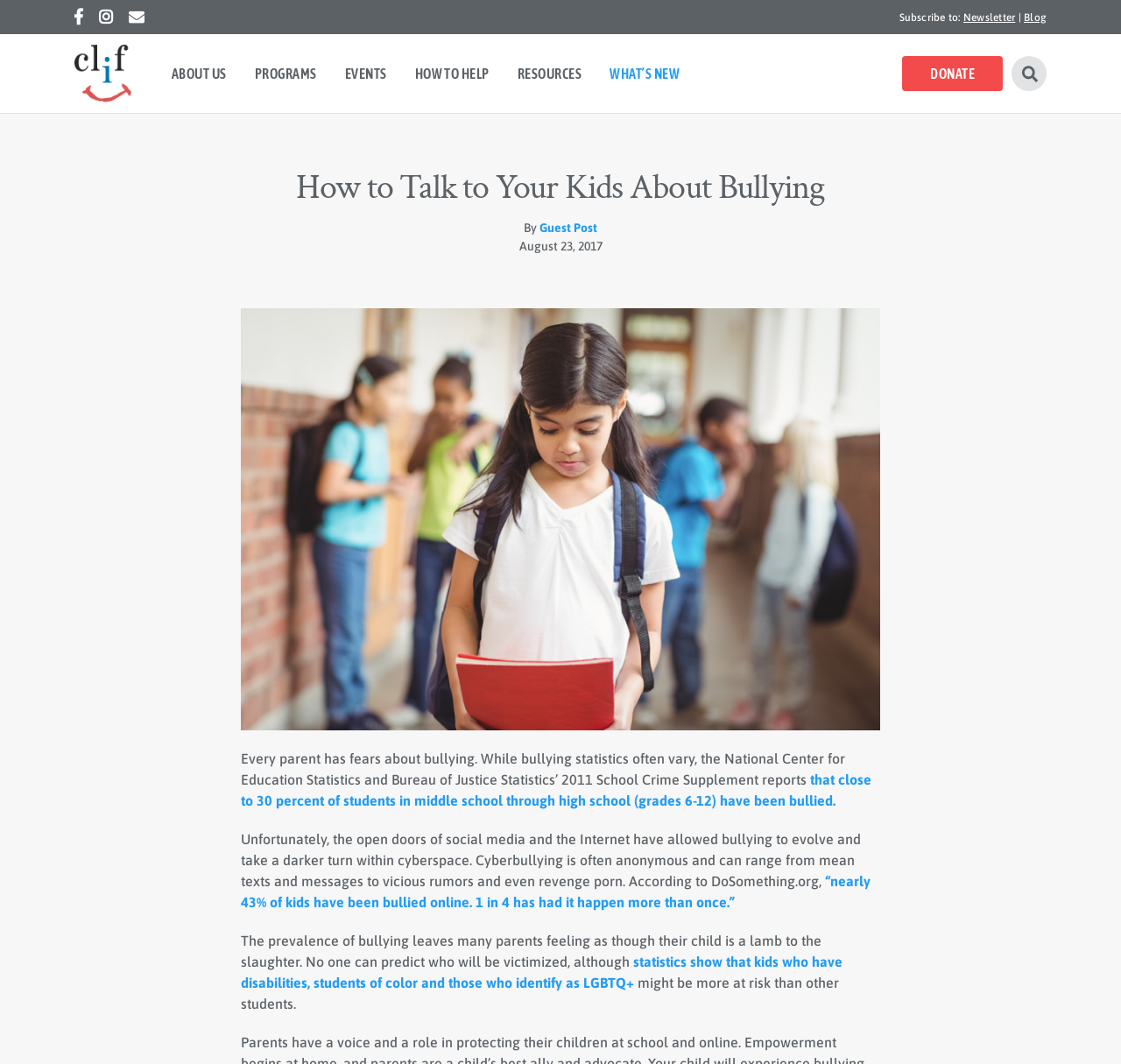What is the principal heading displayed on the webpage?

How to Talk to Your Kids About Bullying